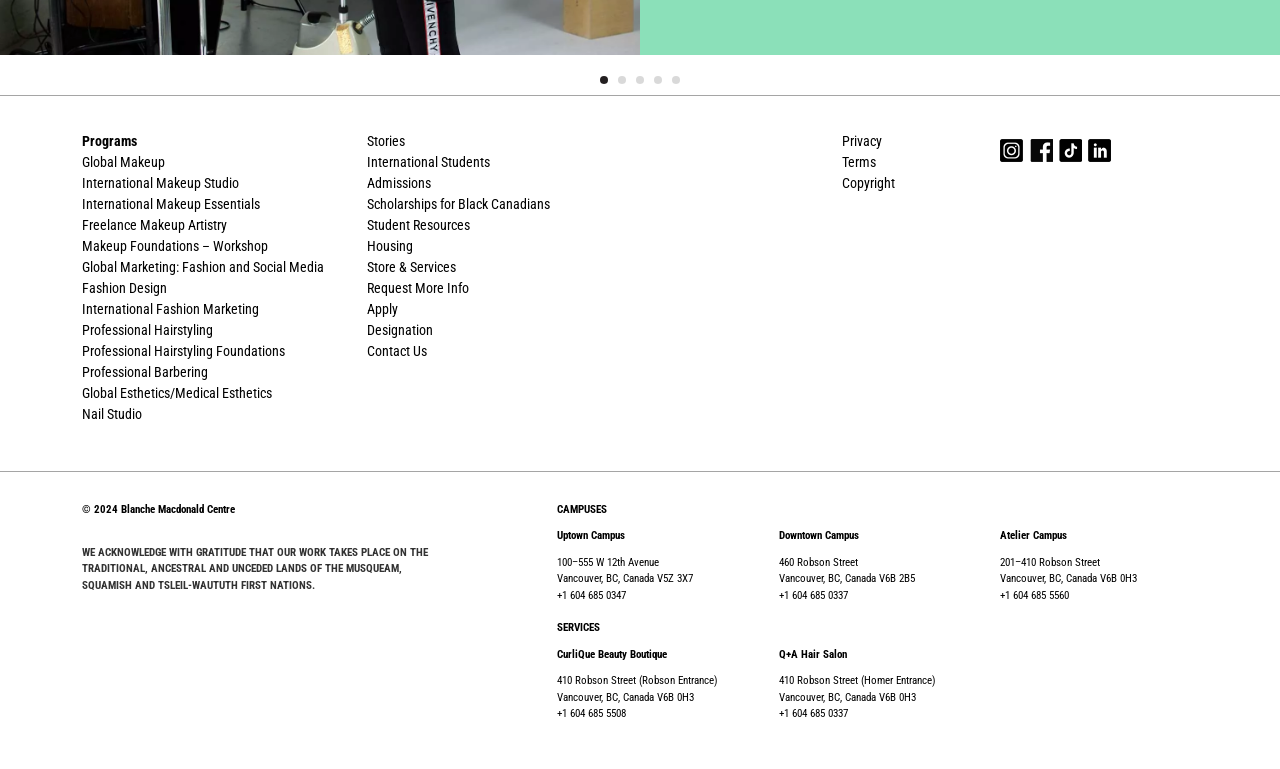Provide the bounding box for the UI element matching this description: "Stories".

[0.287, 0.17, 0.316, 0.197]